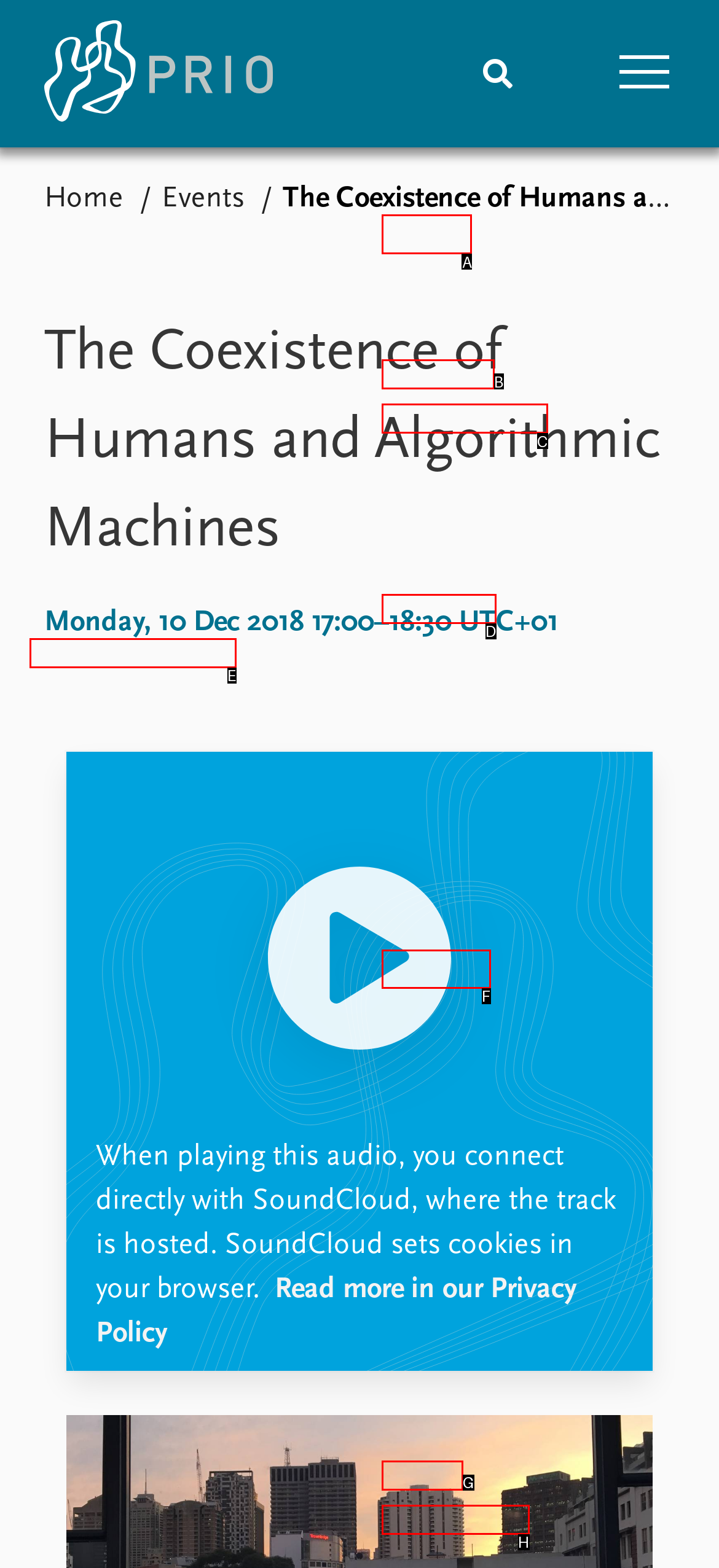Identify the letter of the correct UI element to fulfill the task: View the 'News' page from the given options in the screenshot.

A